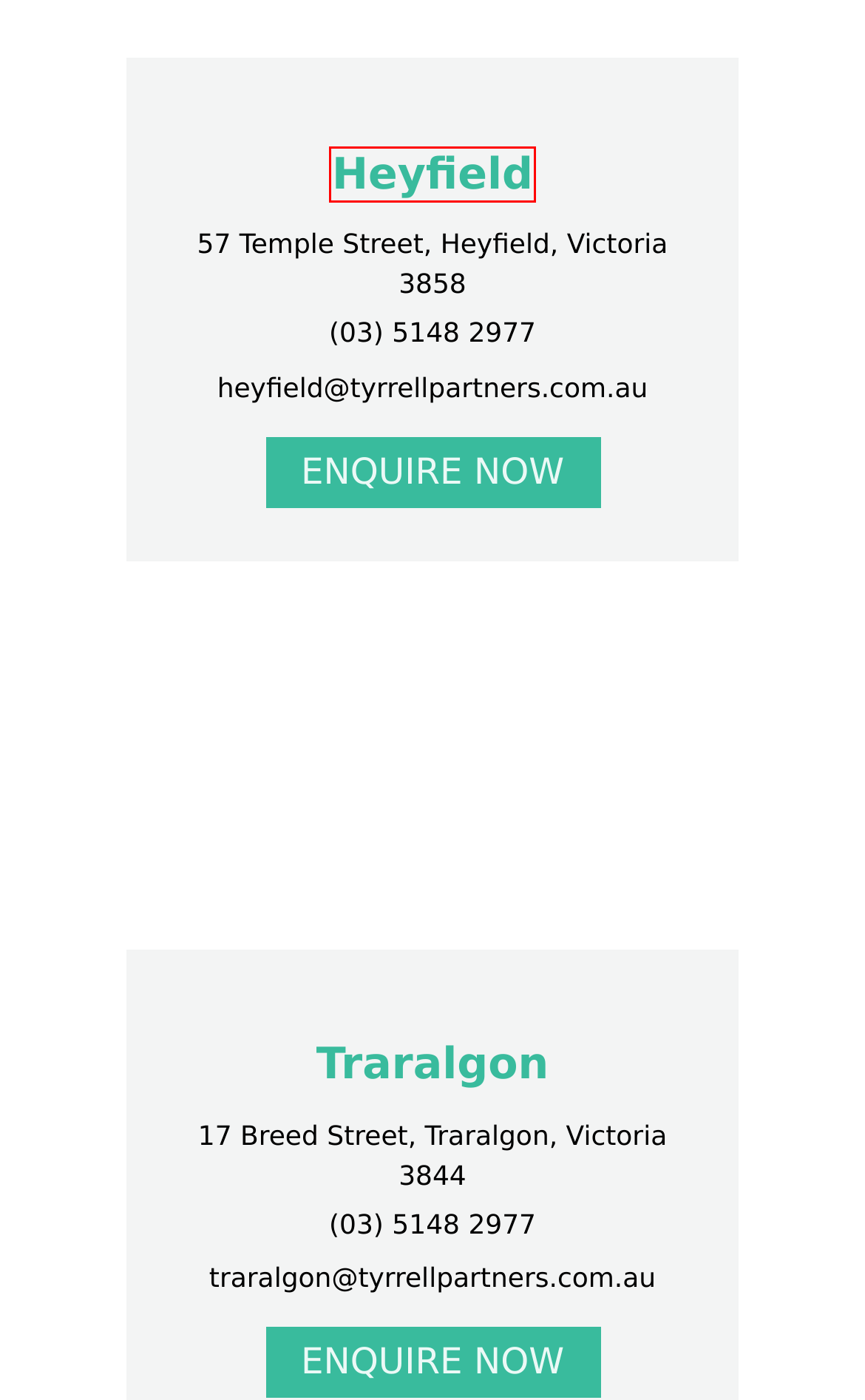You are given a screenshot of a webpage with a red rectangle bounding box. Choose the best webpage description that matches the new webpage after clicking the element in the bounding box. Here are the candidates:
A. About – Tyrrell Partners
B. Traralgon – Tyrrell Partners
C. Tyrrell Partners – Certified practising accountants & financial planners
D. Contact – Tyrrell Partners
E. Locations – Tyrrell Partners
F. Accounting & Tax – Tyrrell Partners
G. Heyfield – Tyrrell Partners
H. Services – Tyrrell Partners

G